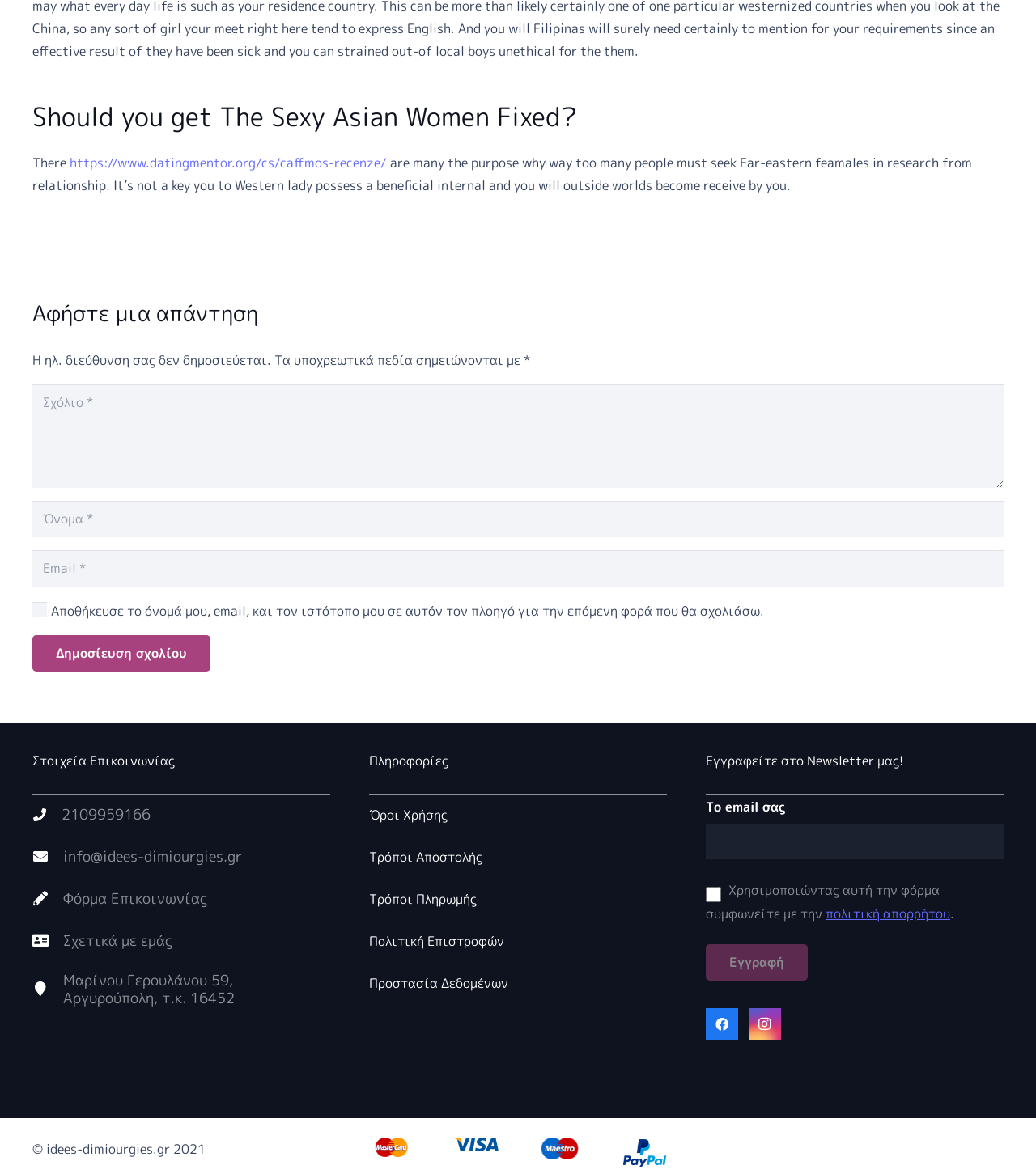Determine the bounding box coordinates of the section I need to click to execute the following instruction: "Contact us through phone number". Provide the coordinates as four float numbers between 0 and 1, i.e., [left, top, right, bottom].

[0.031, 0.684, 0.059, 0.704]